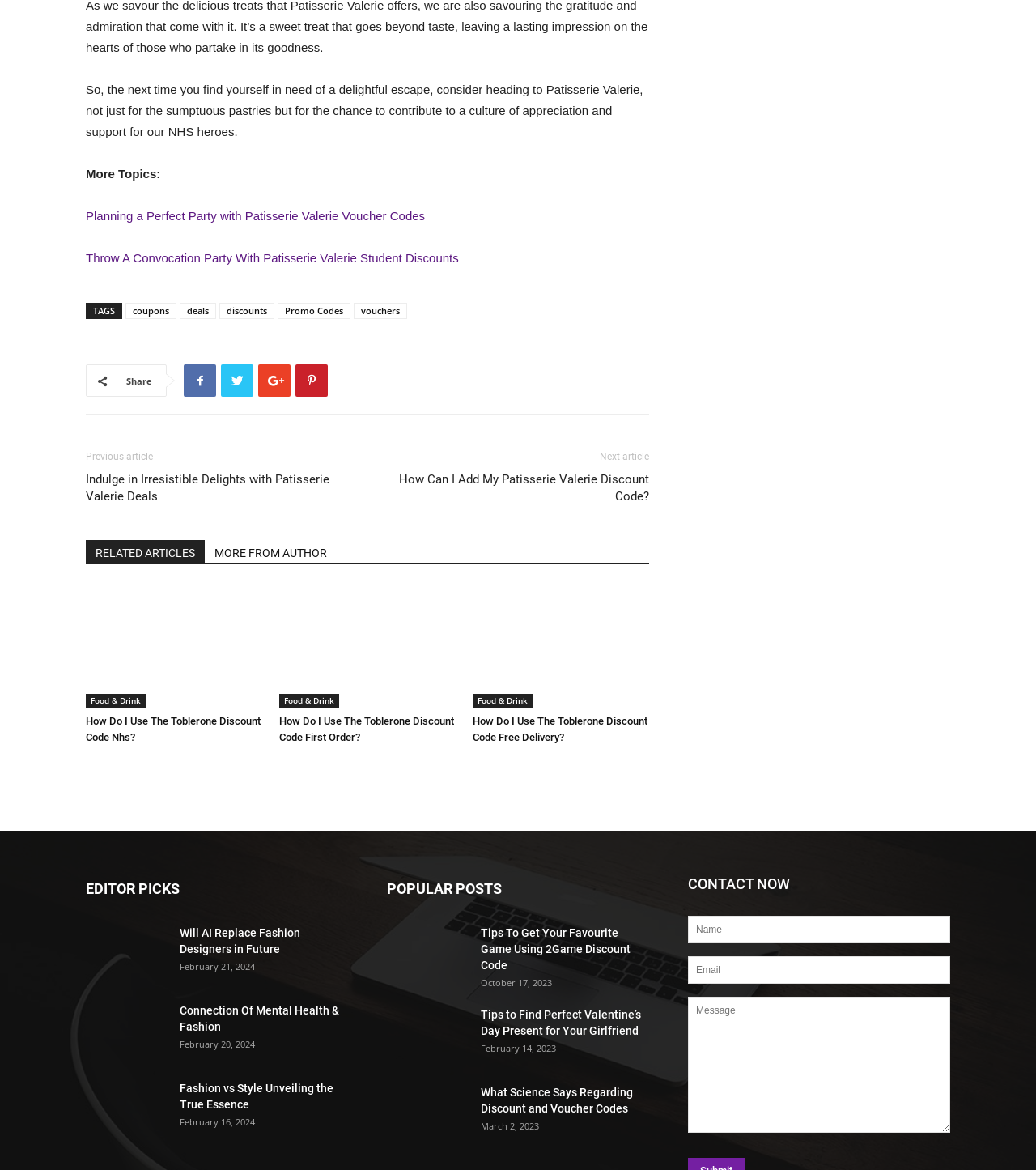Given the element description "Promo Codes", identify the bounding box of the corresponding UI element.

[0.268, 0.259, 0.338, 0.273]